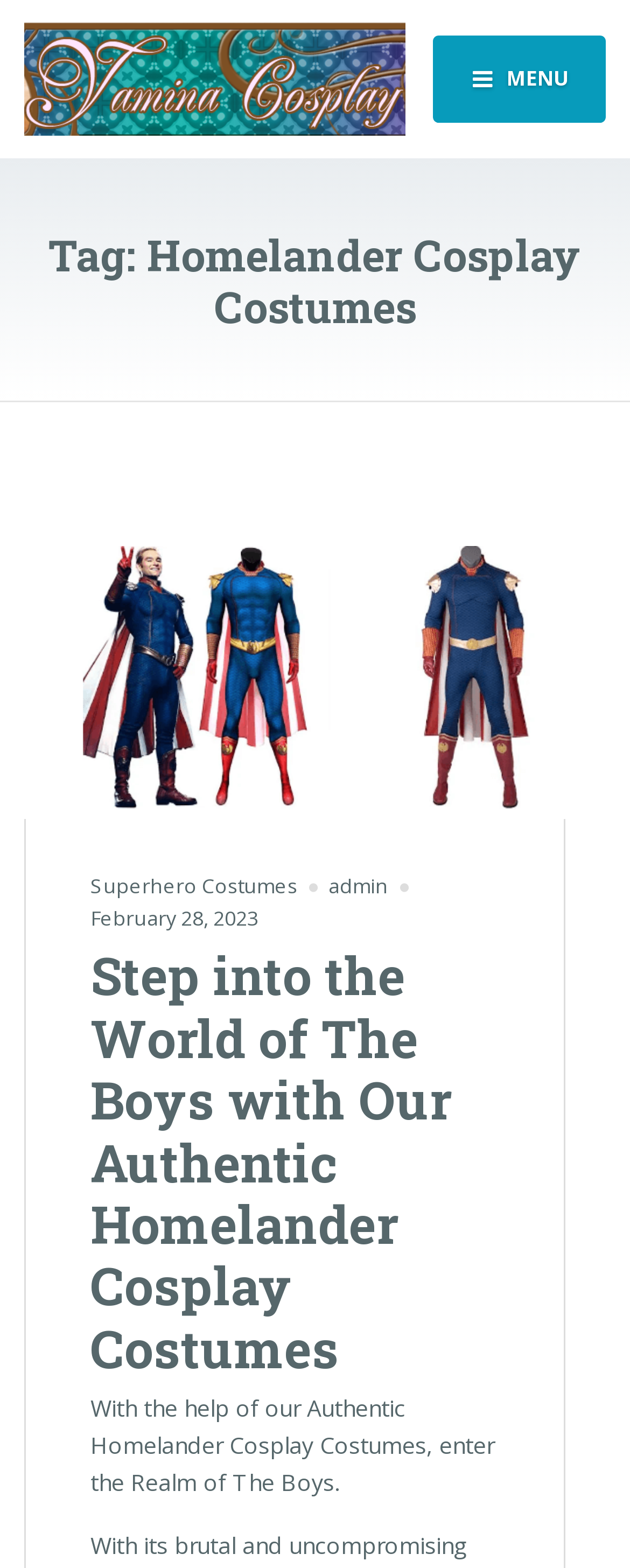Please provide a detailed answer to the question below based on the screenshot: 
What is the category of the cosplay costumes?

By analyzing the webpage structure, I found a link with the text 'Superhero Costumes' which is a subcategory of the main topic 'Homelander Cosplay Costumes'. This suggests that the category of the cosplay costumes is Superhero Costumes.